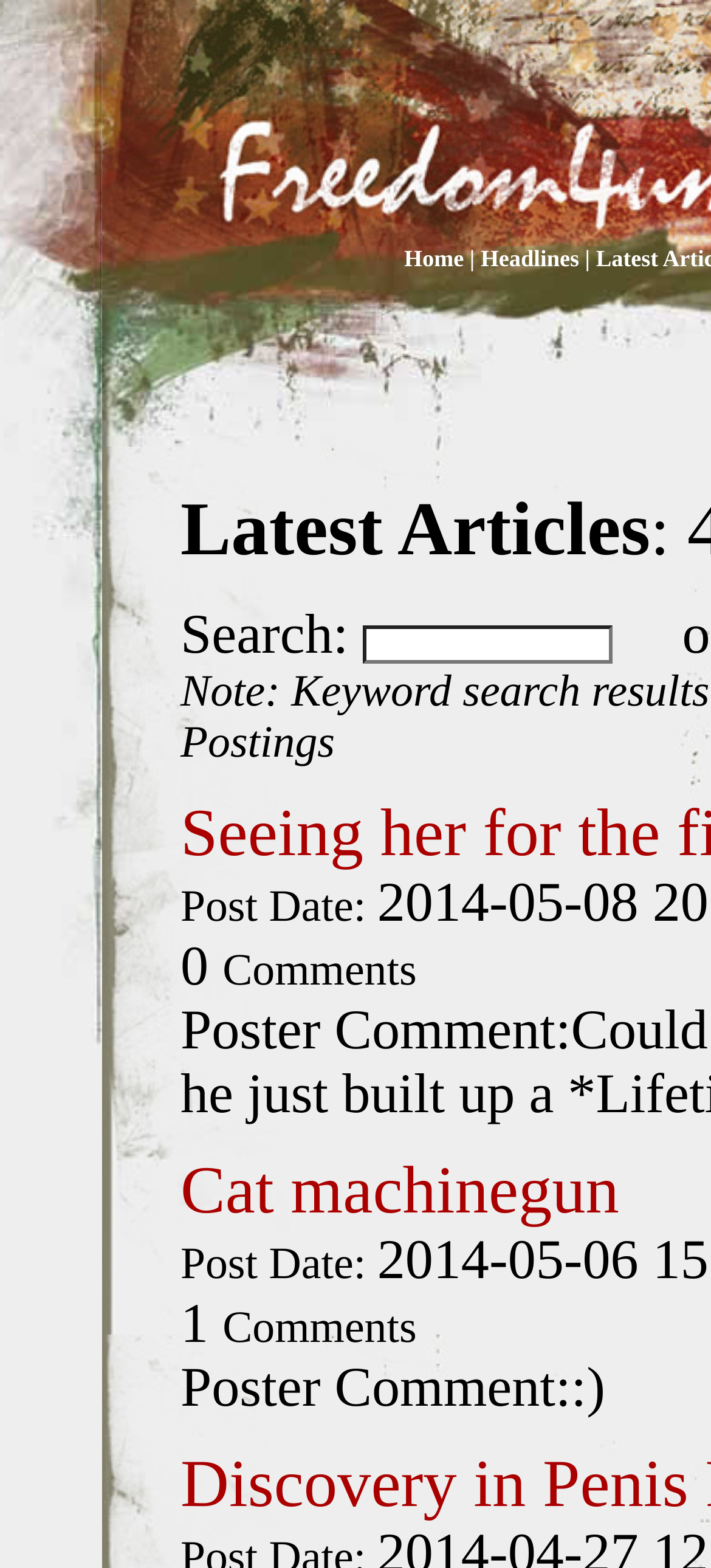Provide an in-depth caption for the contents of the webpage.

The webpage is titled "Freedom4um.com" and has a navigation menu at the top with two links, "Home" and "Headlines", separated by a vertical bar. 

Below the navigation menu, there is a section with the title "Latest Articles" followed by a colon. This section contains a search bar with a label "Search:" and a text box where users can input their search queries. 

Underneath the search bar, there are two articles listed. Each article has a "Post Date" label, followed by the date, and a "Comments" label with the number of comments. The first article is titled "Cat machinegun" and has one comment, while the second article has no title and also has one comment. 

The second article also has a comment from the poster, which is displayed below the article information.